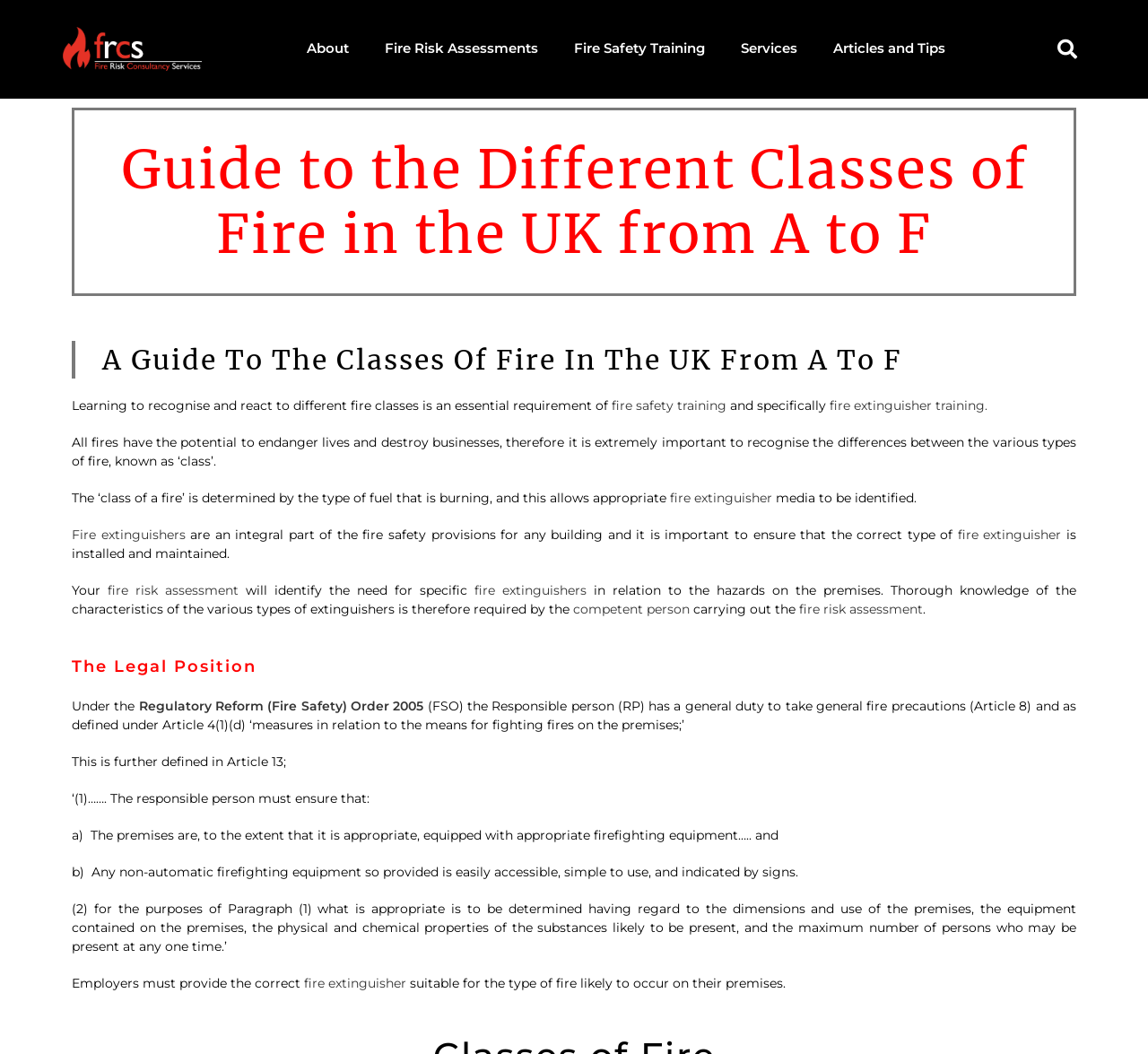Refer to the element description fire safety training and identify the corresponding bounding box in the screenshot. Format the coordinates as (top-left x, top-left y, bottom-right x, bottom-right y) with values in the range of 0 to 1.

[0.533, 0.377, 0.633, 0.393]